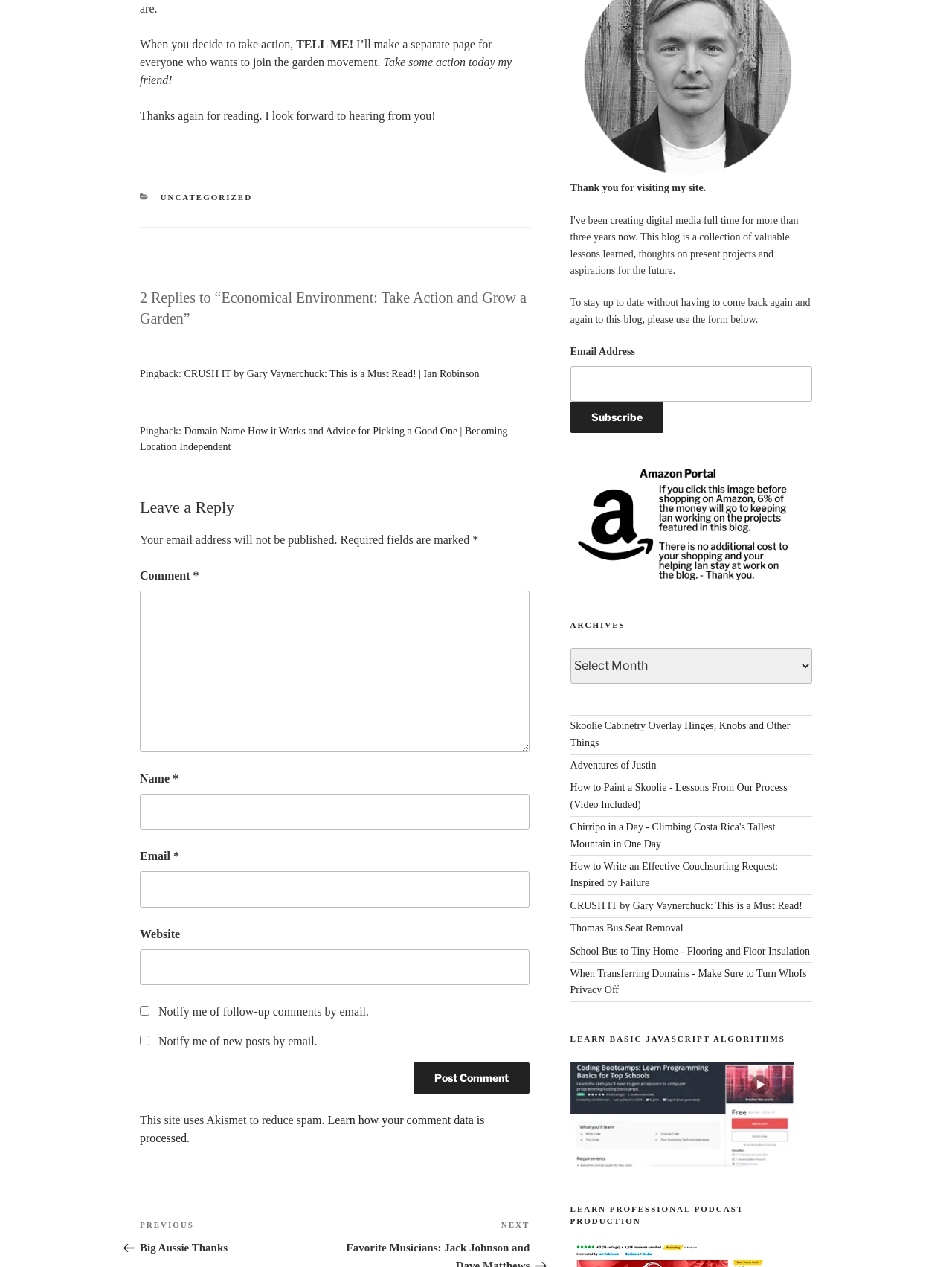Predict the bounding box coordinates of the area that should be clicked to accomplish the following instruction: "Subscribe to the newsletter". The bounding box coordinates should consist of four float numbers between 0 and 1, i.e., [left, top, right, bottom].

[0.599, 0.317, 0.697, 0.342]